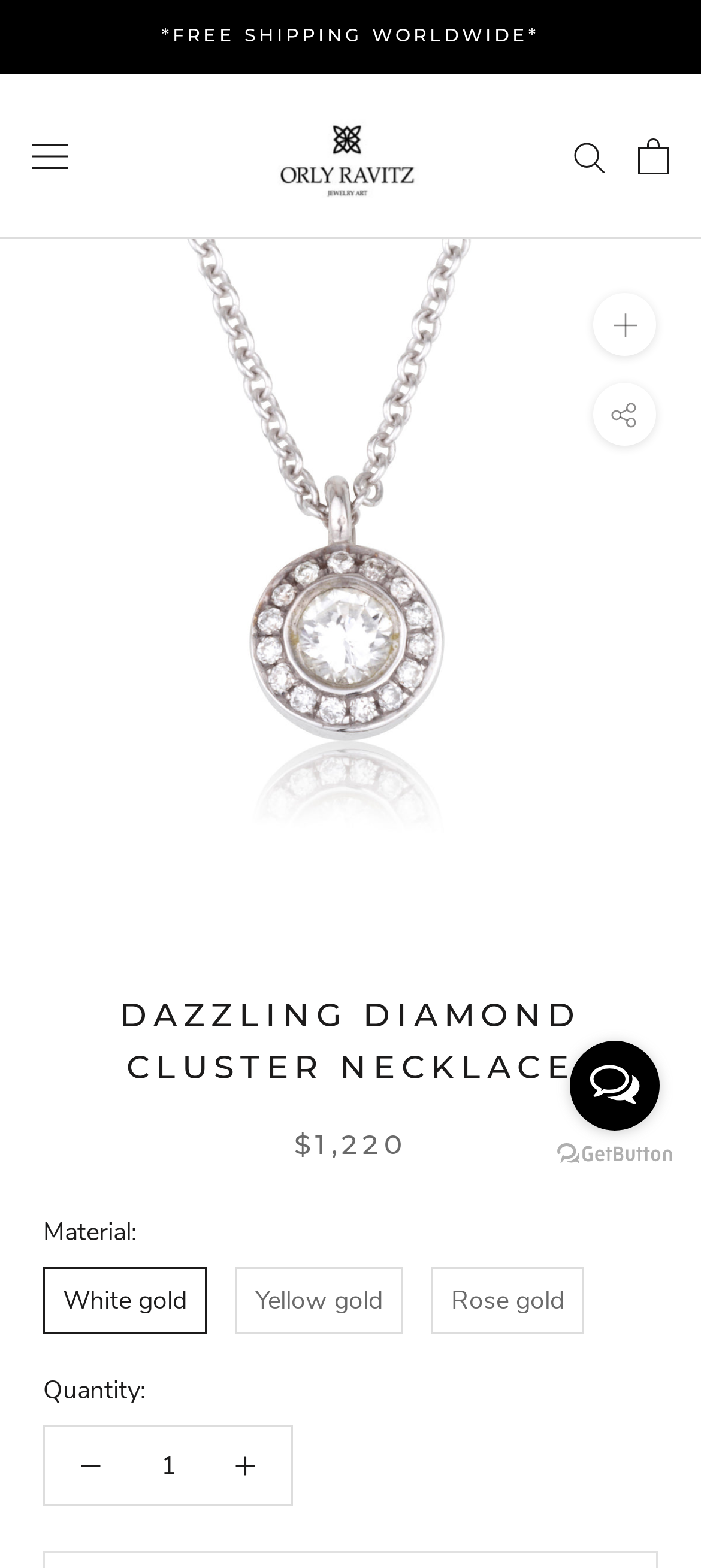What is the price of the diamond necklace?
Look at the screenshot and respond with a single word or phrase.

$1,220